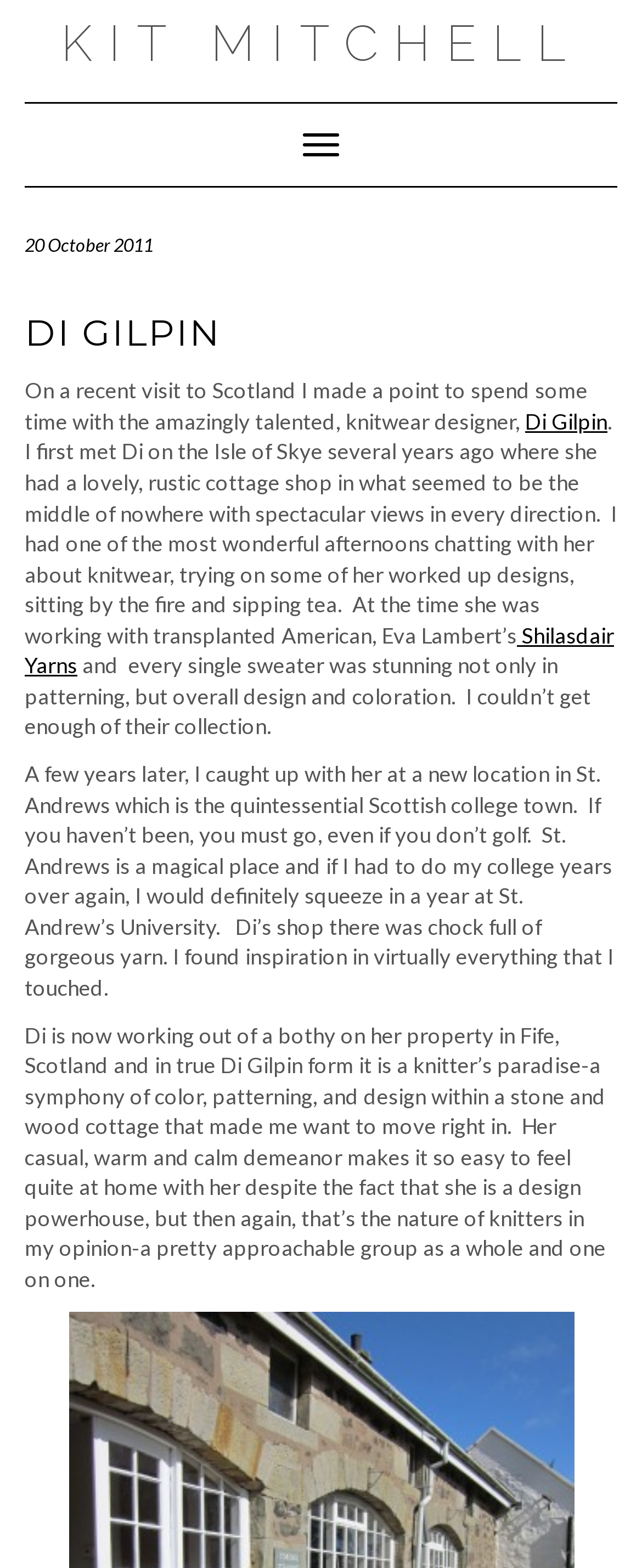Provide your answer to the question using just one word or phrase: What is the name of the yarn company Di Gilpin worked with?

Shilasdair Yarns